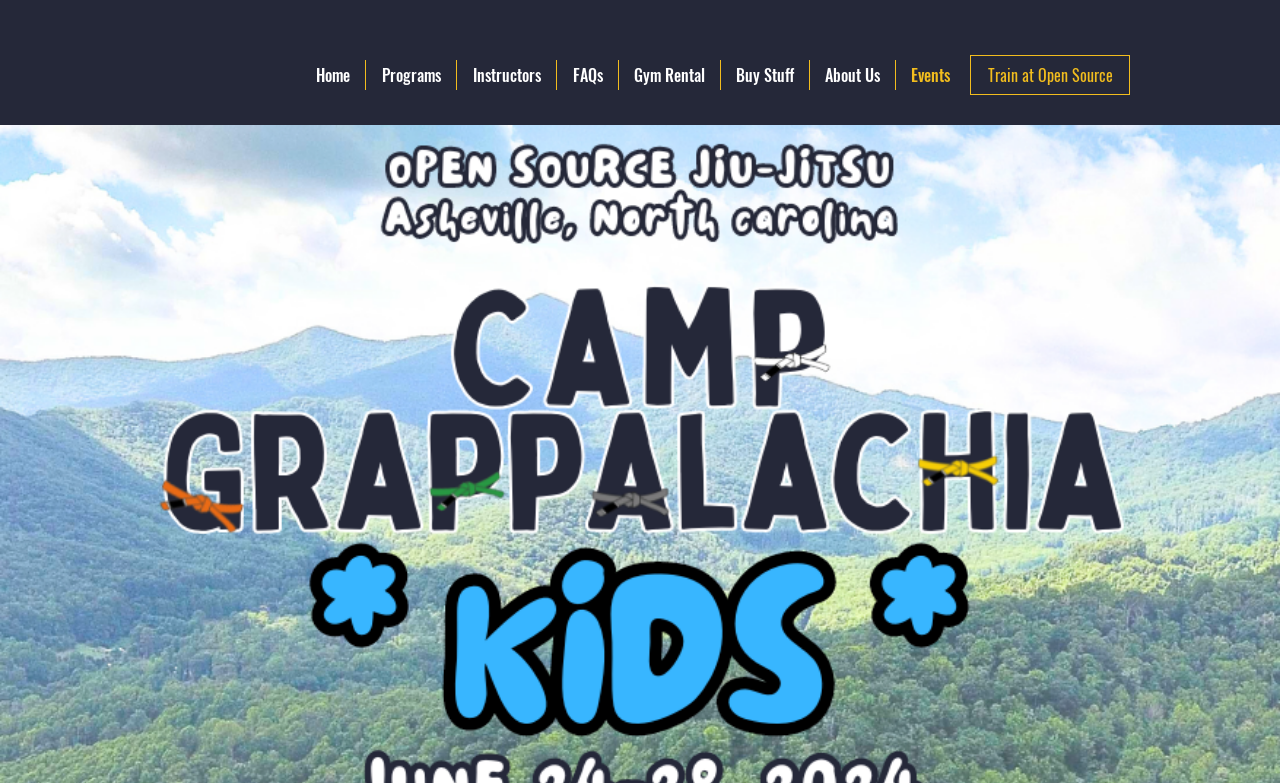Find and indicate the bounding box coordinates of the region you should select to follow the given instruction: "learn about instructors".

[0.357, 0.077, 0.434, 0.115]